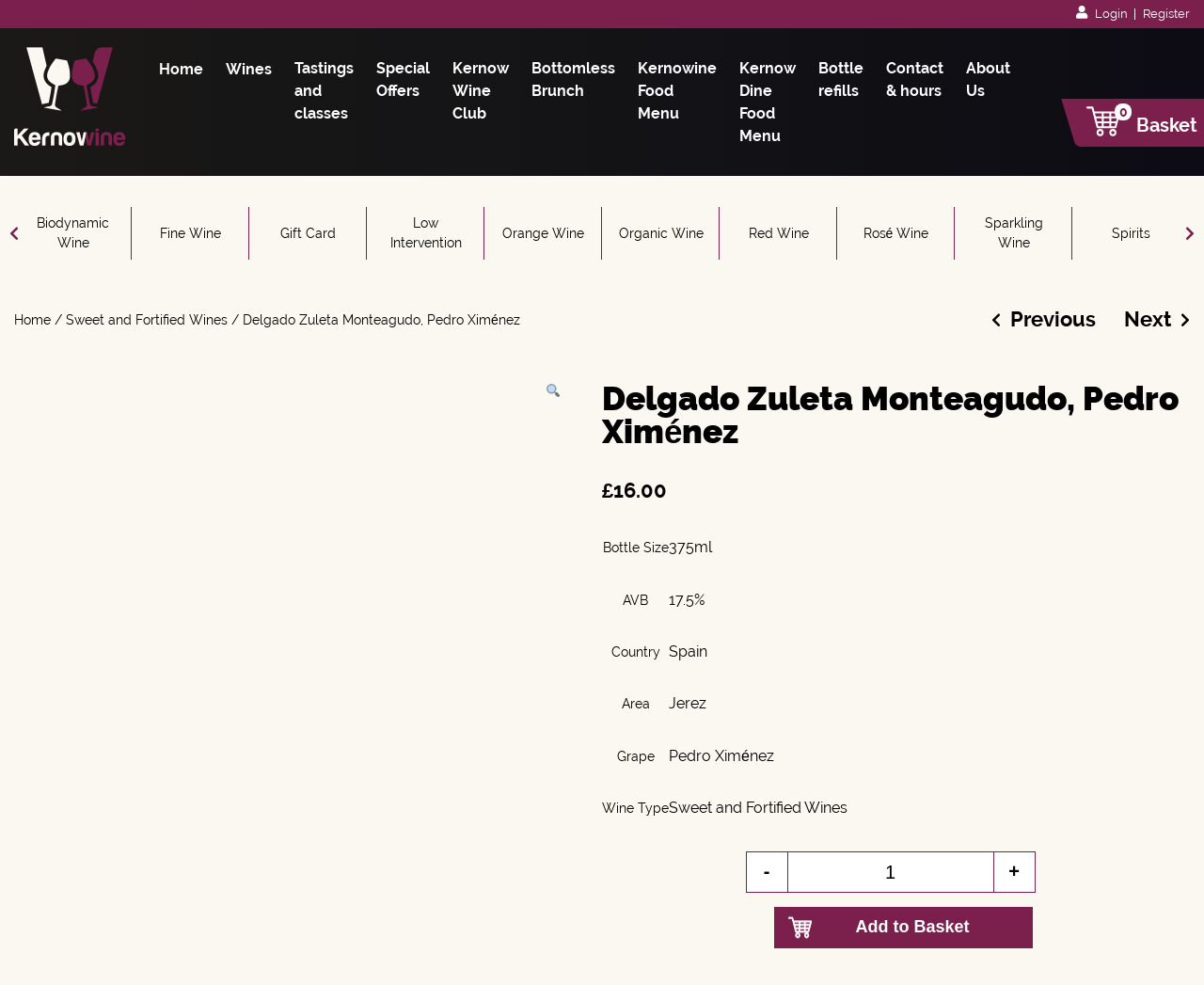Find the bounding box coordinates for the HTML element described as: "parent_node: Biodynamic Wine". The coordinates should consist of four float values between 0 and 1, i.e., [left, top, right, bottom].

[0.977, 0.223, 1.0, 0.251]